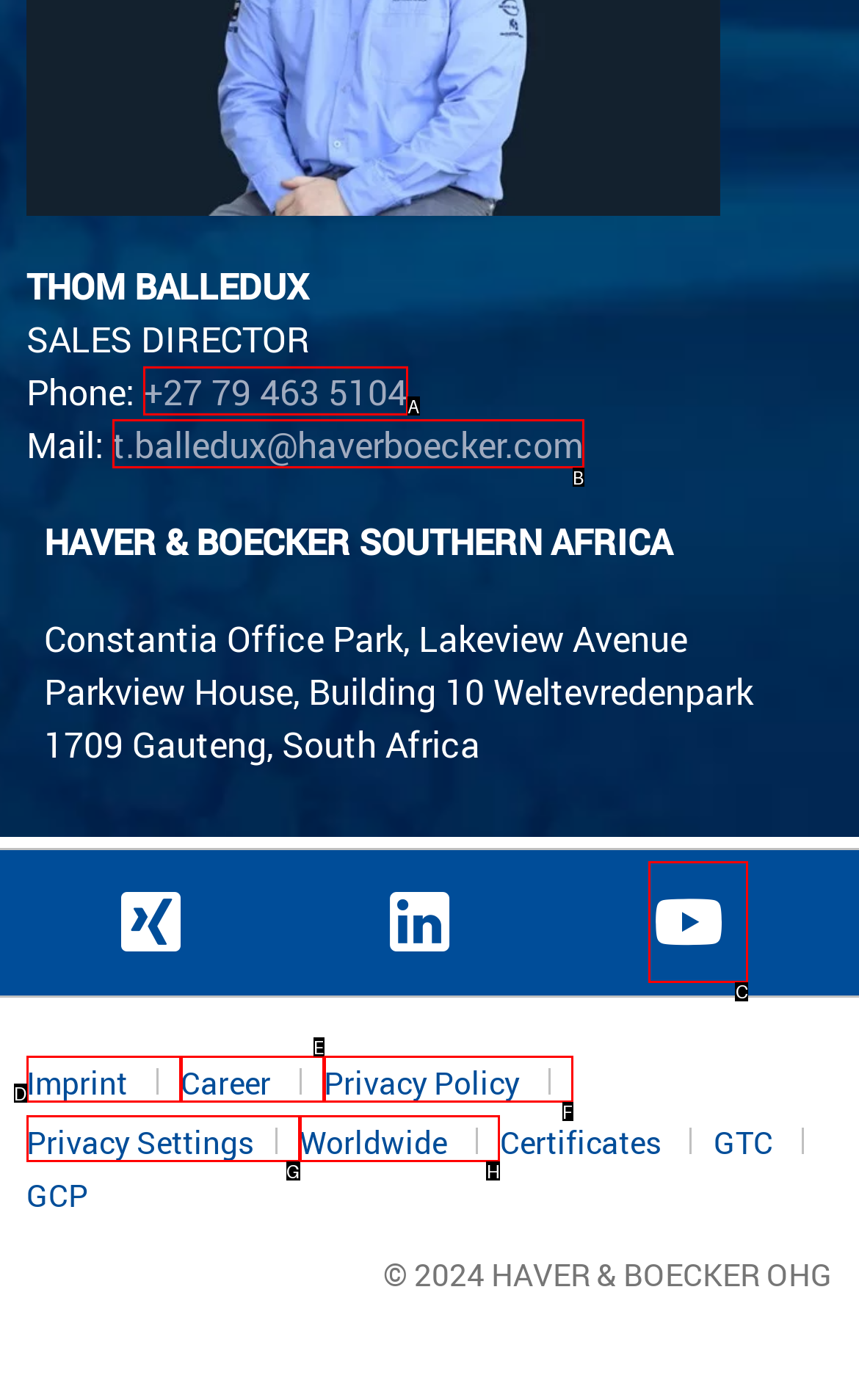Point out the specific HTML element to click to complete this task: Access worldwide website Reply with the letter of the chosen option.

H